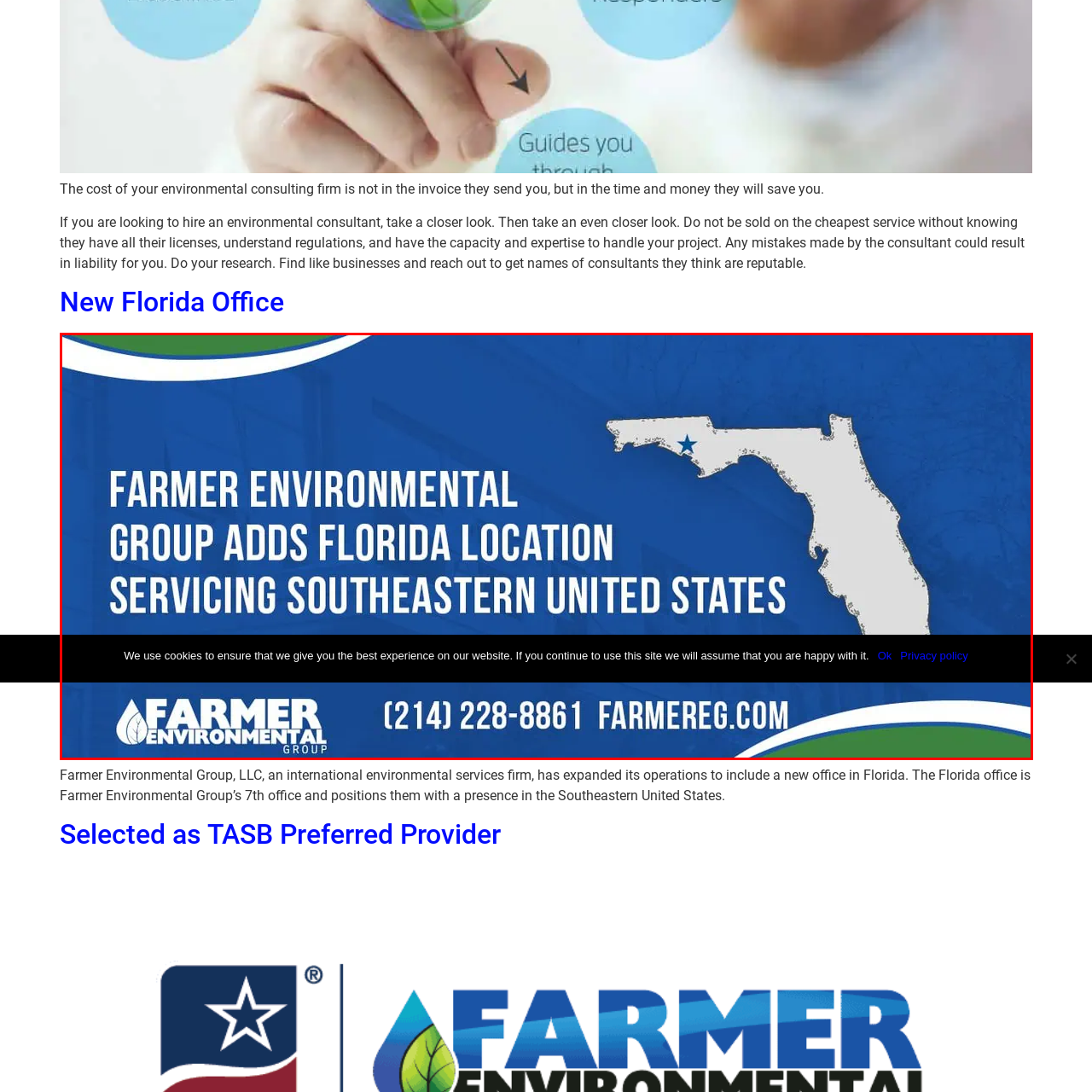Offer a thorough and descriptive summary of the image captured in the red bounding box.

The image prominently displays an announcement from Farmer Environmental Group, highlighting the addition of a new office in Florida. The text emphasizes the firm’s expansion into the Southeastern United States, underscoring its commitment to providing environmental services in the region. Bright colors and a map of Florida feature prominently, enhancing the visual impact of the announcement. Additional information includes a contact number (214-228-8861) and the website URL, encouraging further engagement. A notice about cookie usage at the bottom indicates a focus on user experience on their website.